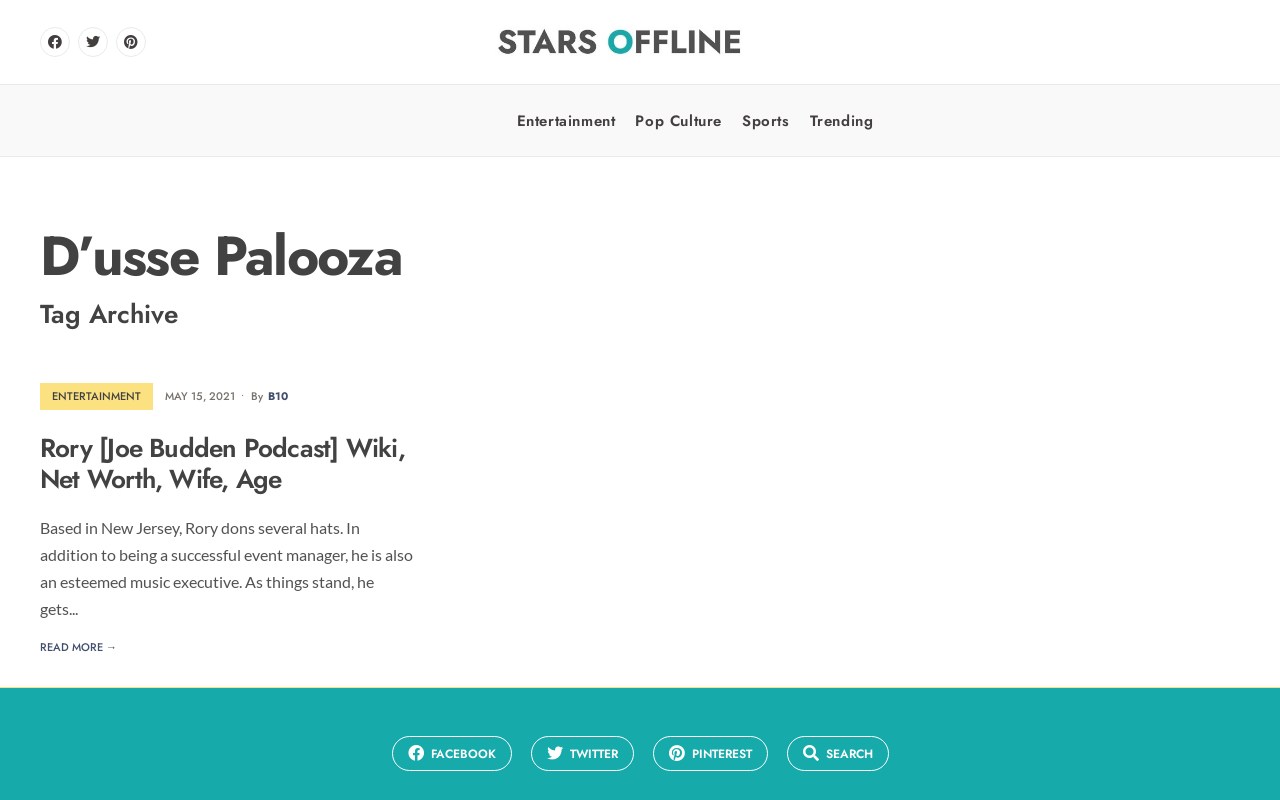Please analyze the image and provide a thorough answer to the question:
What is the name of the podcast mentioned in the article?

The article mentions Joe Budden Podcast in the title of the article, which is 'Rory [Joe Budden Podcast] Wiki, Net Worth, Wife, Age'.